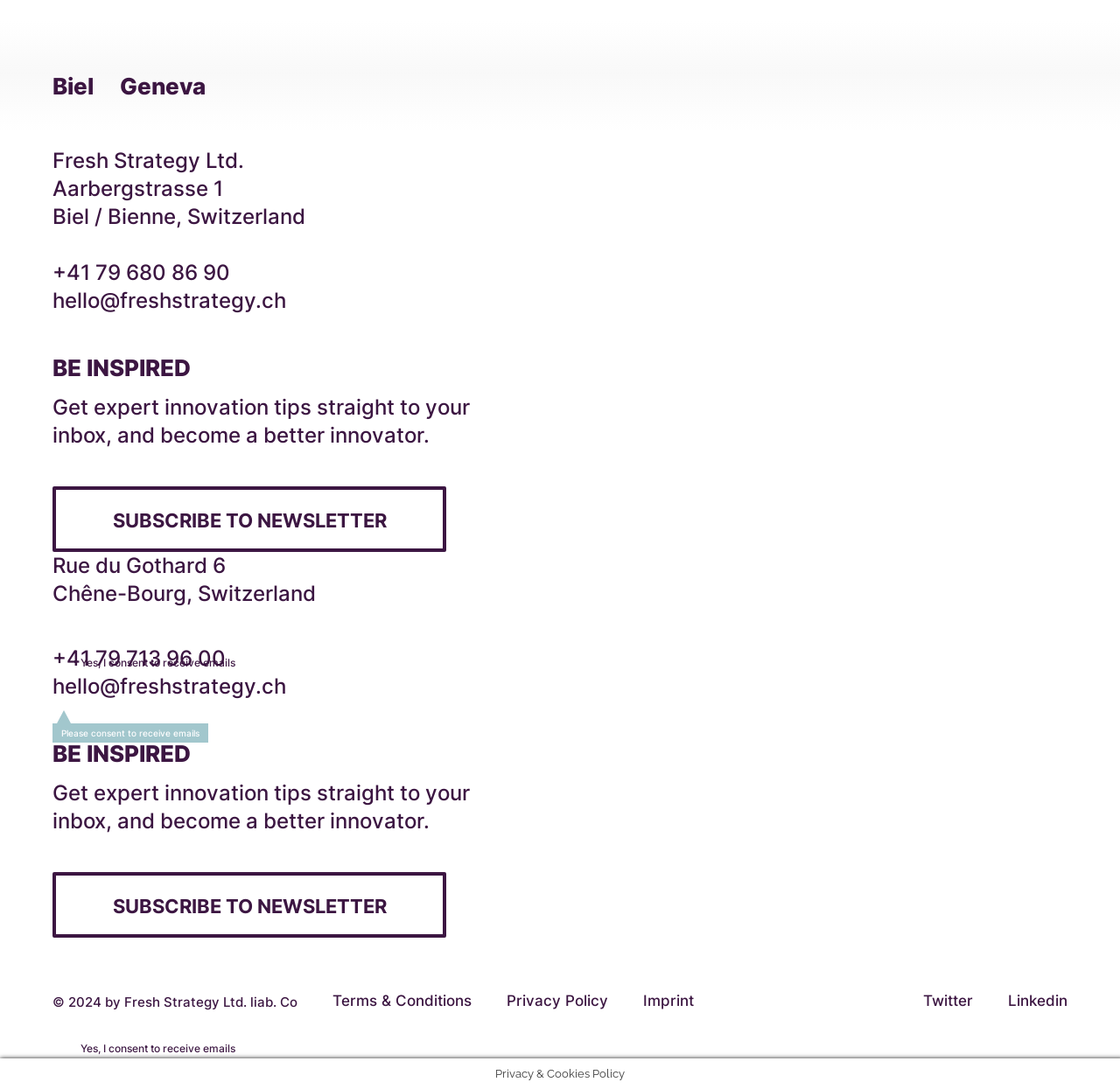Based on the image, provide a detailed and complete answer to the question: 
What is the company name?

I found the company name 'Fresh Strategy Ltd.' in the footer section of the webpage, specifically in the StaticText element with the text 'Fresh Strategy Ltd.'.